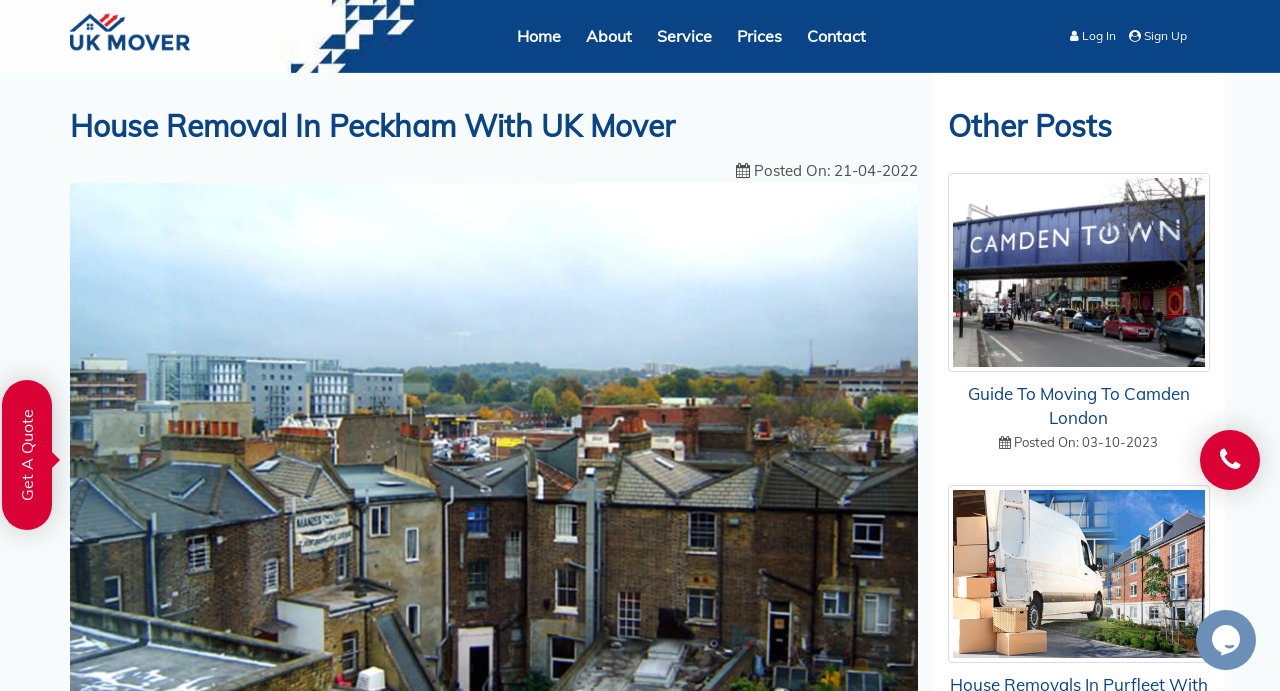Find and indicate the bounding box coordinates of the region you should select to follow the given instruction: "Log in".

[0.831, 0.023, 0.876, 0.081]